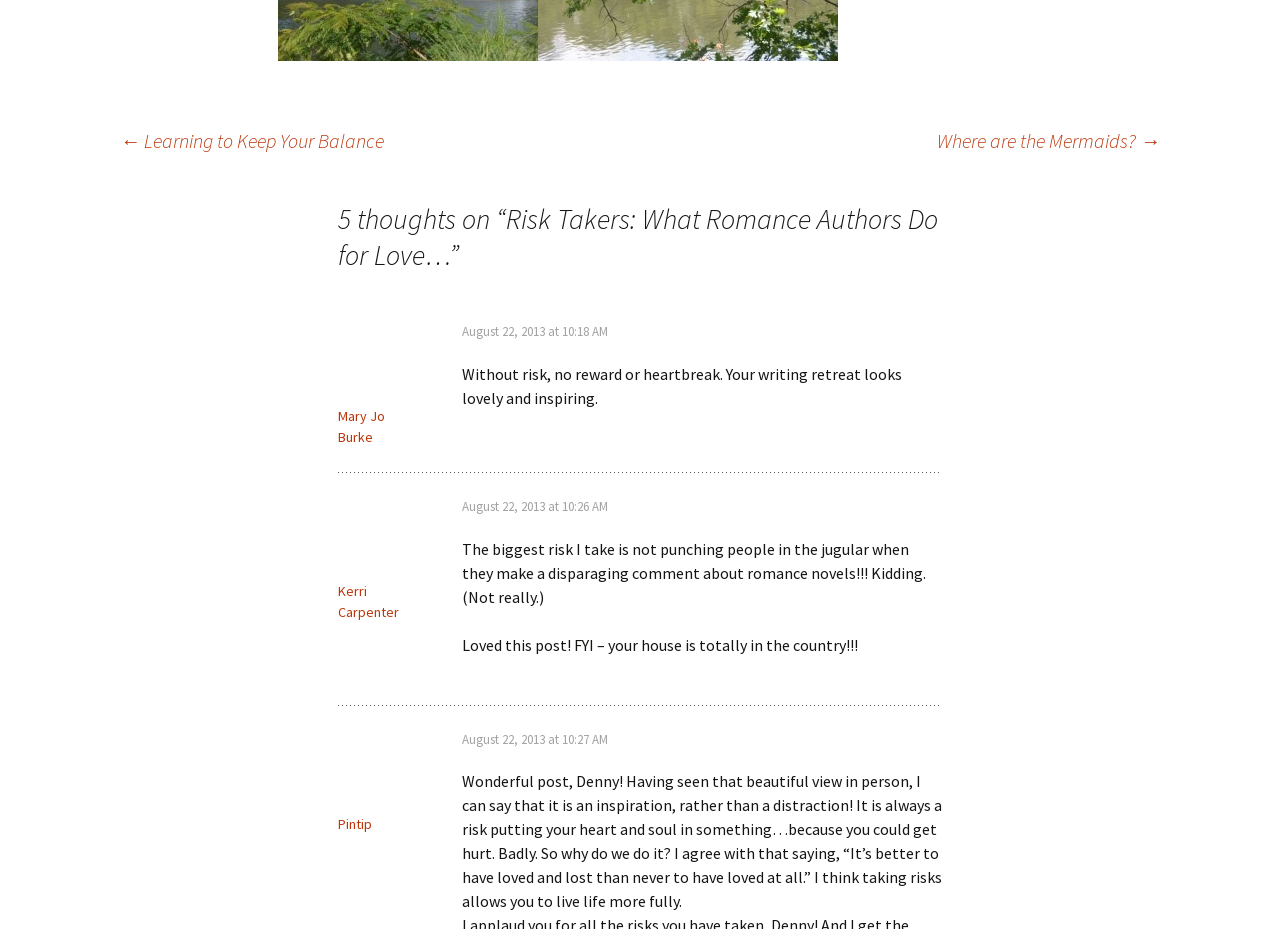How many comments are there in this blog post?
Utilize the image to construct a detailed and well-explained answer.

There are four article elements with bounding box coordinates [0.264, 0.321, 0.736, 0.508], [0.264, 0.509, 0.736, 0.759], [0.264, 0.509, 0.736, 0.759], and [0.264, 0.509, 0.736, 0.759] respectively, each containing a comment.